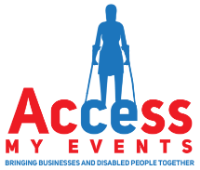What is symbolized by the blue silhouette?
Respond with a short answer, either a single word or a phrase, based on the image.

Inclusion and support